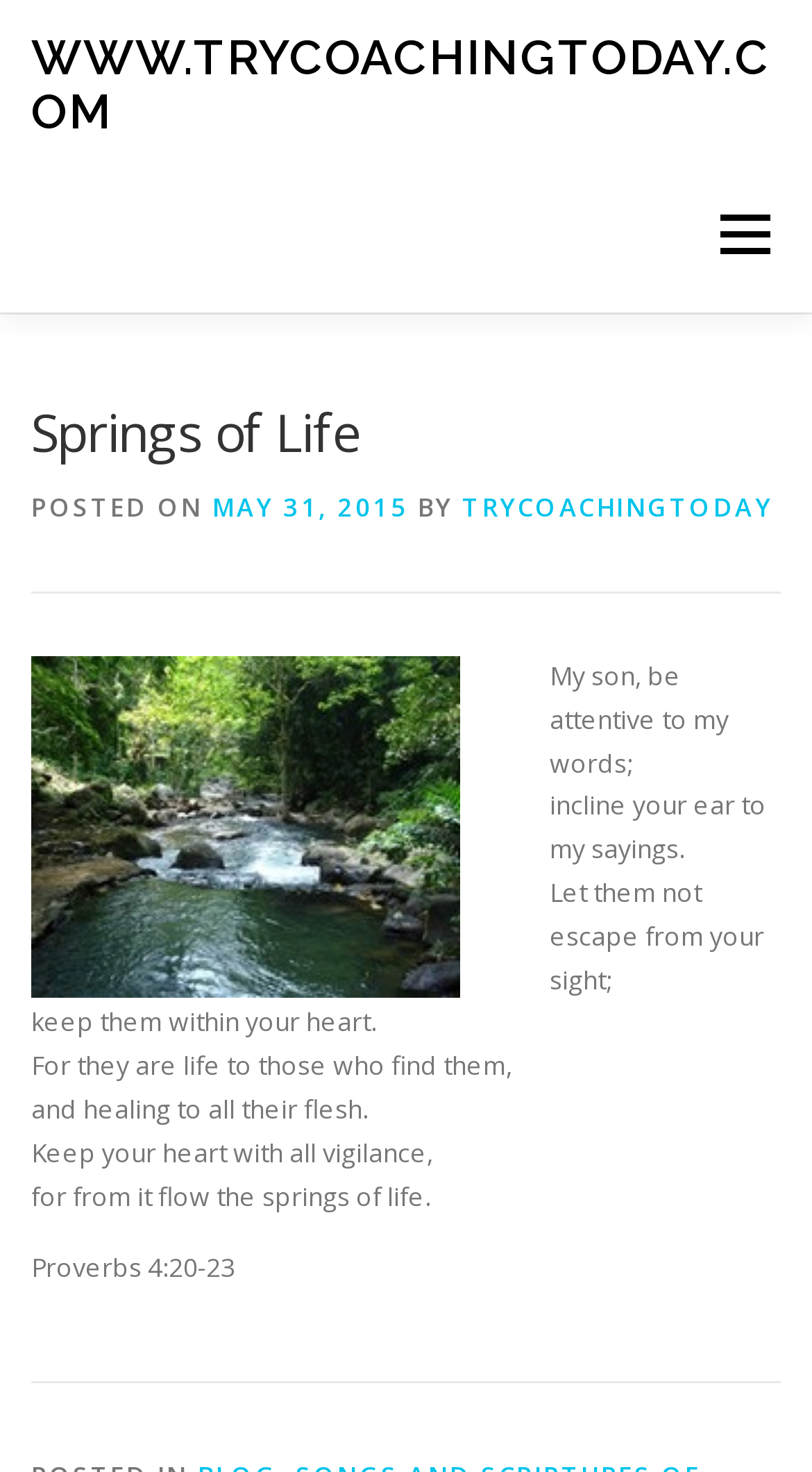What is the date of the first blog post?
Please provide a comprehensive answer based on the contents of the image.

I found the date of the first blog post by looking at the link element with the text 'MAY 31, 2015' next to the 'POSTED ON' text.